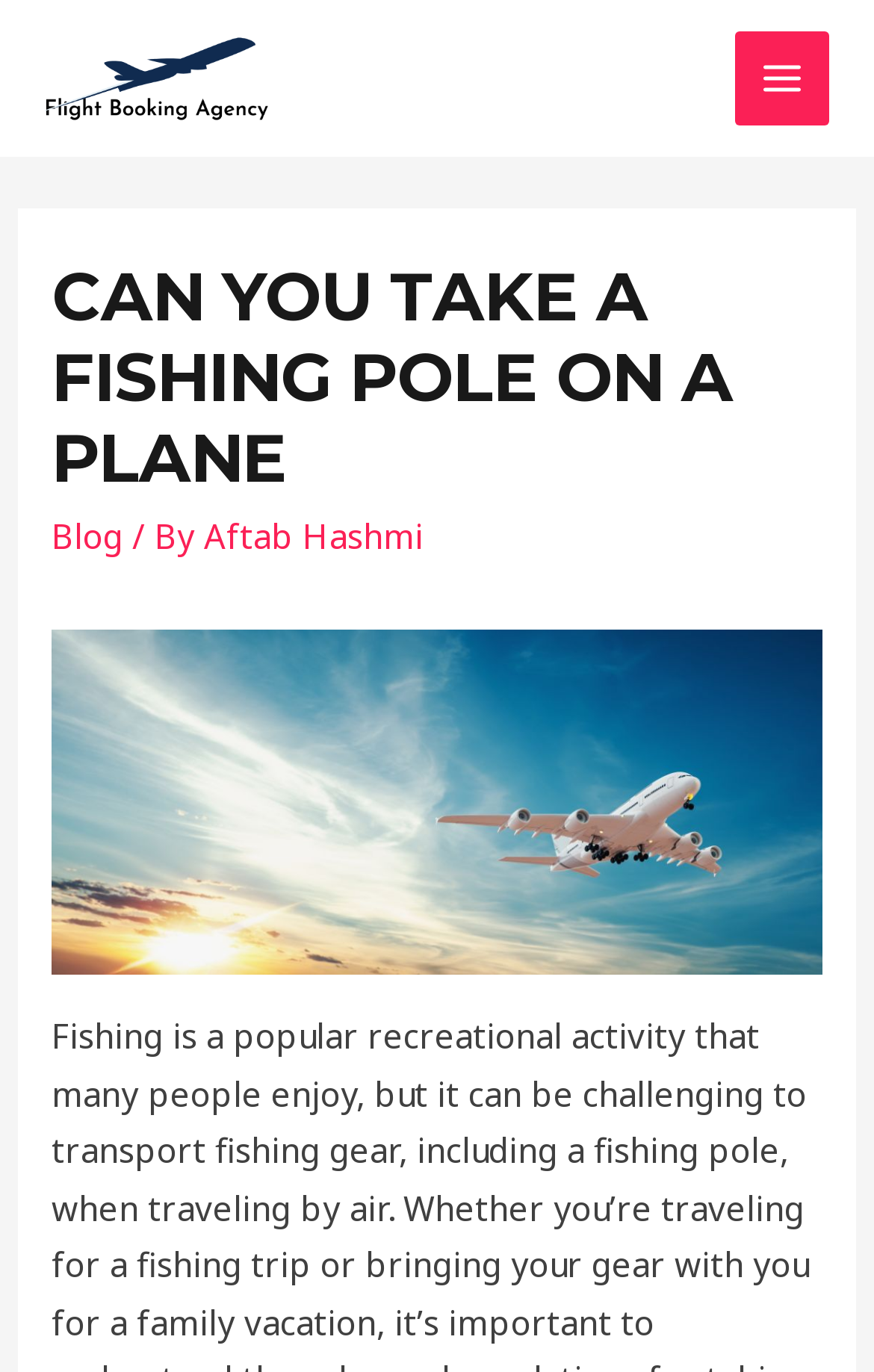Give a one-word or short-phrase answer to the following question: 
What is the main topic of the webpage?

Fishing pole on a plane